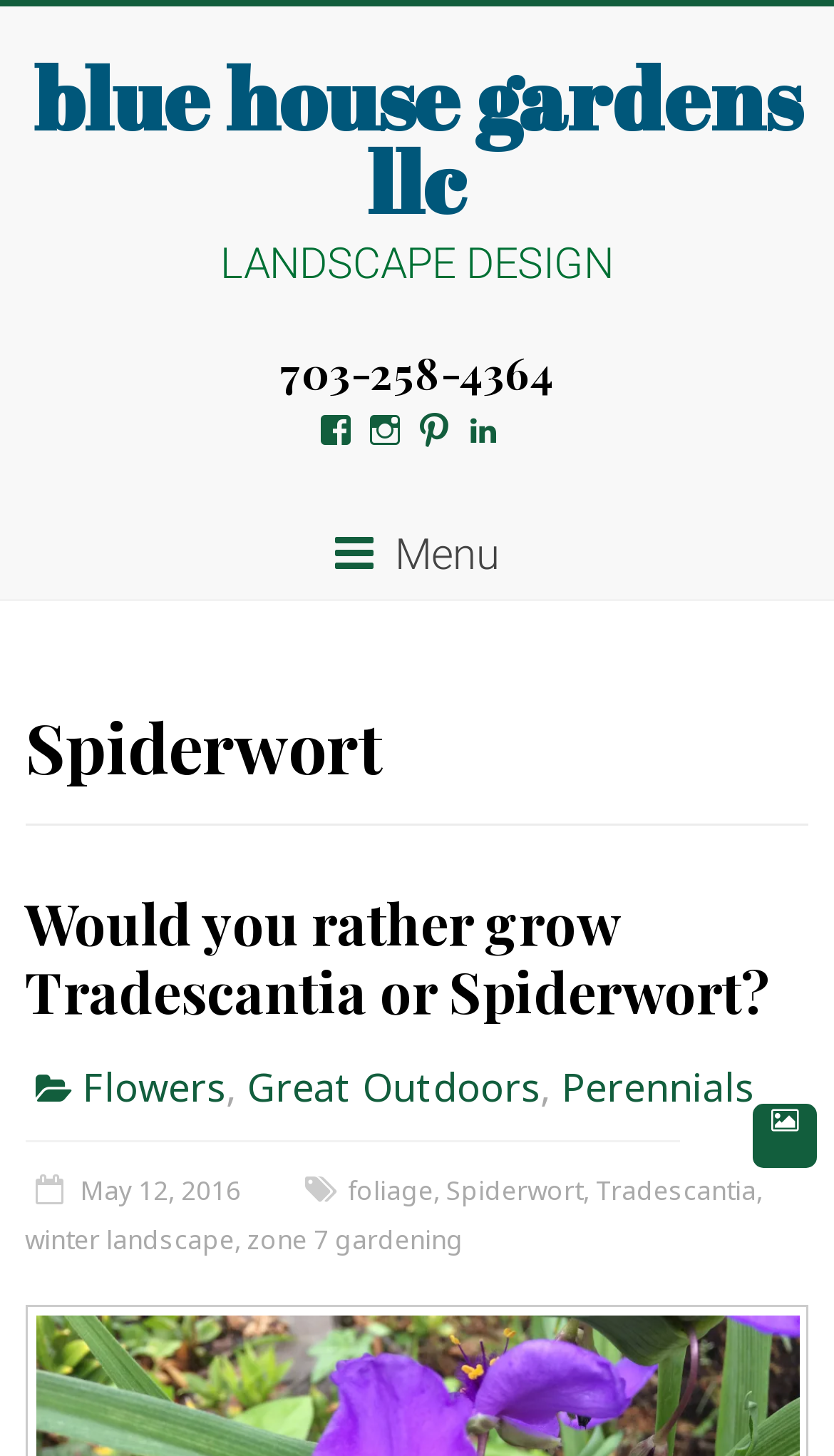Please specify the coordinates of the bounding box for the element that should be clicked to carry out this instruction: "Open the 'Would you rather grow Tradescantia or Spiderwort?' article". The coordinates must be four float numbers between 0 and 1, formatted as [left, top, right, bottom].

[0.03, 0.608, 0.925, 0.707]